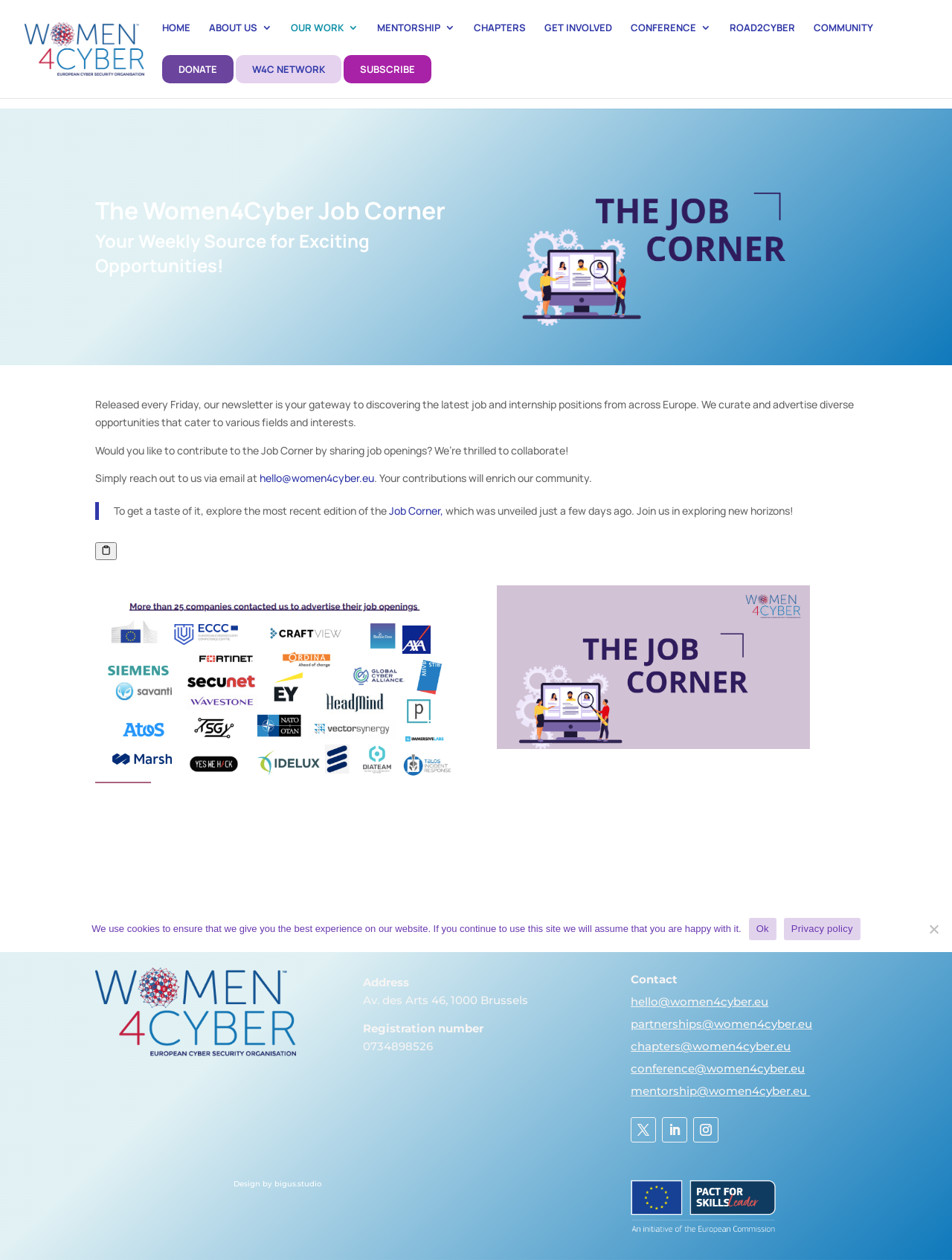Determine the bounding box coordinates for the clickable element required to fulfill the instruction: "Click the 'Job Corner' link". Provide the coordinates as four float numbers between 0 and 1, i.e., [left, top, right, bottom].

[0.409, 0.4, 0.466, 0.411]